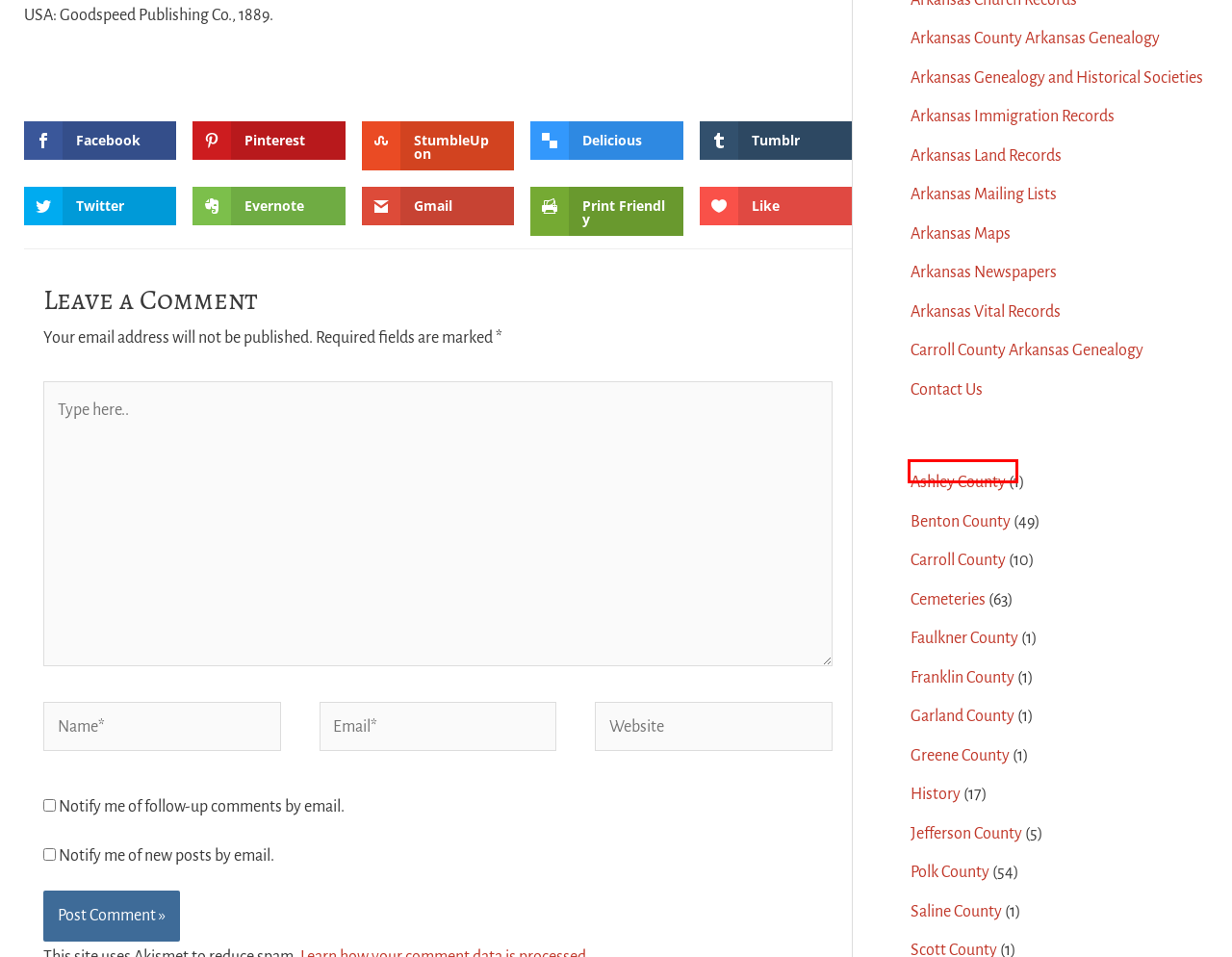You are looking at a screenshot of a webpage with a red bounding box around an element. Determine the best matching webpage description for the new webpage resulting from clicking the element in the red bounding box. Here are the descriptions:
A. Franklin County Archives – Arkansas Genealogy
B. Polk County Archives – Arkansas Genealogy
C. Cemeteries Archives – Arkansas Genealogy
D. Benton County Archives – Arkansas Genealogy
E. Greene County Archives – Arkansas Genealogy
F. Arkansas Newspapers – Arkansas Genealogy
G. Garland County Archives – Arkansas Genealogy
H. History Archives – Arkansas Genealogy

A